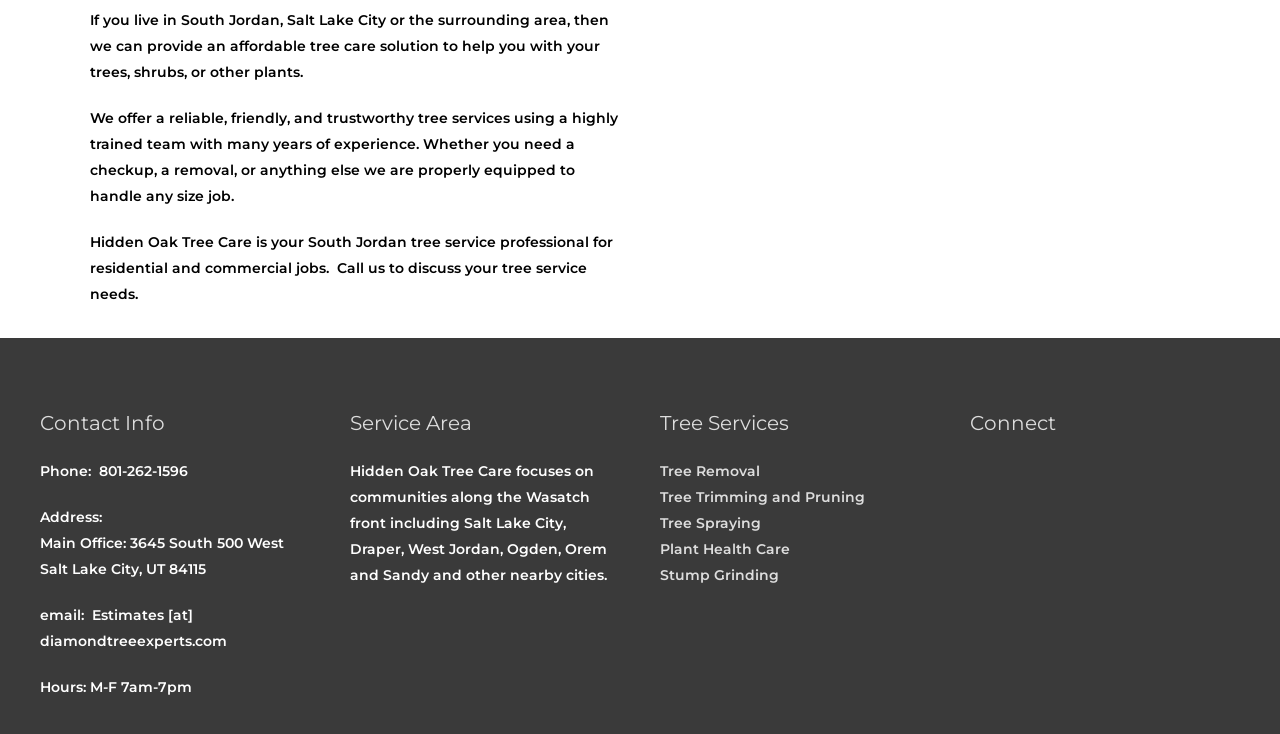Provide the bounding box coordinates of the section that needs to be clicked to accomplish the following instruction: "Visit the Tree Removal page."

[0.516, 0.629, 0.594, 0.654]